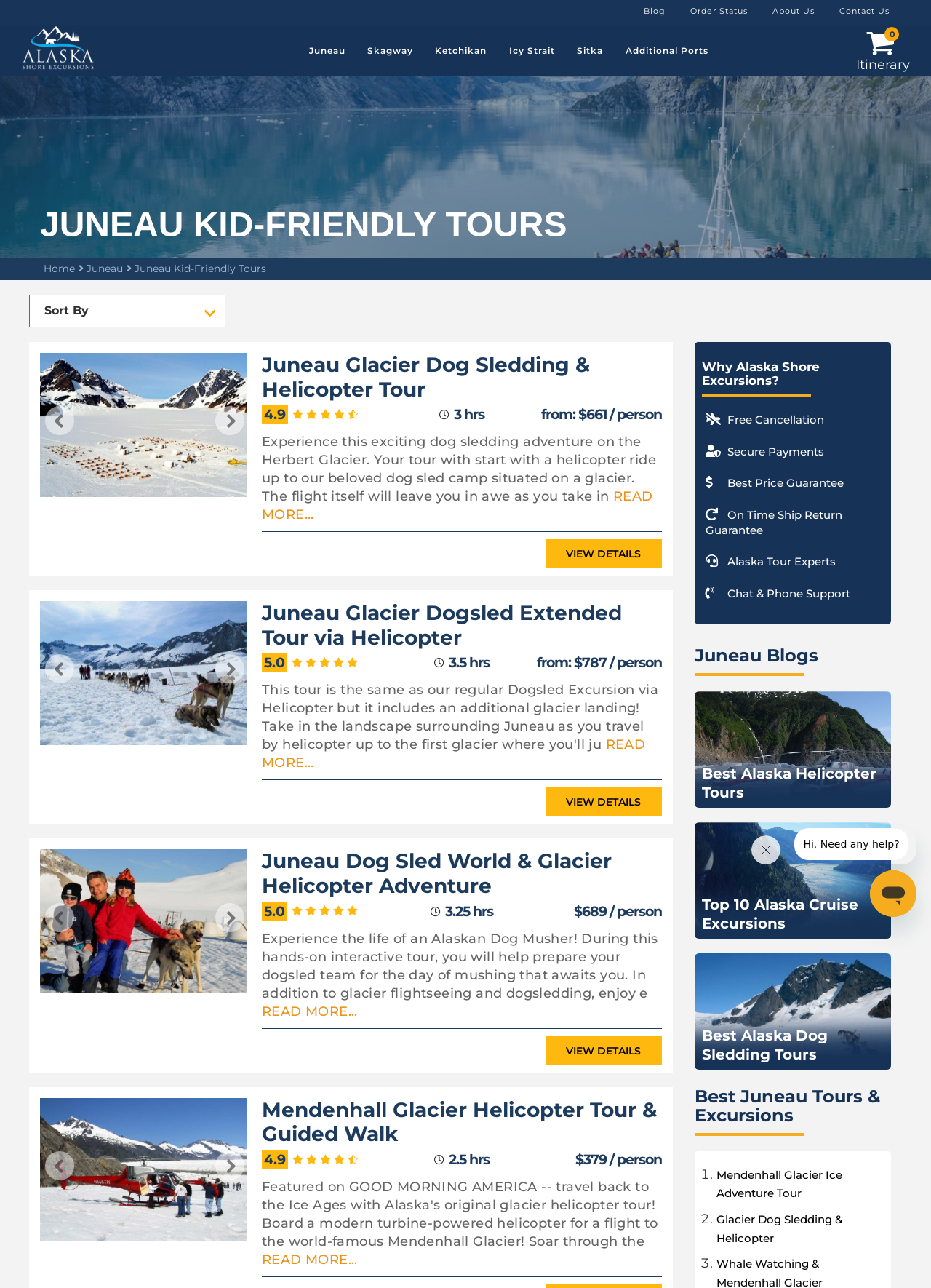Provide the bounding box coordinates for the area that should be clicked to complete the instruction: "Click on the 'Juneau' link".

[0.328, 0.02, 0.375, 0.059]